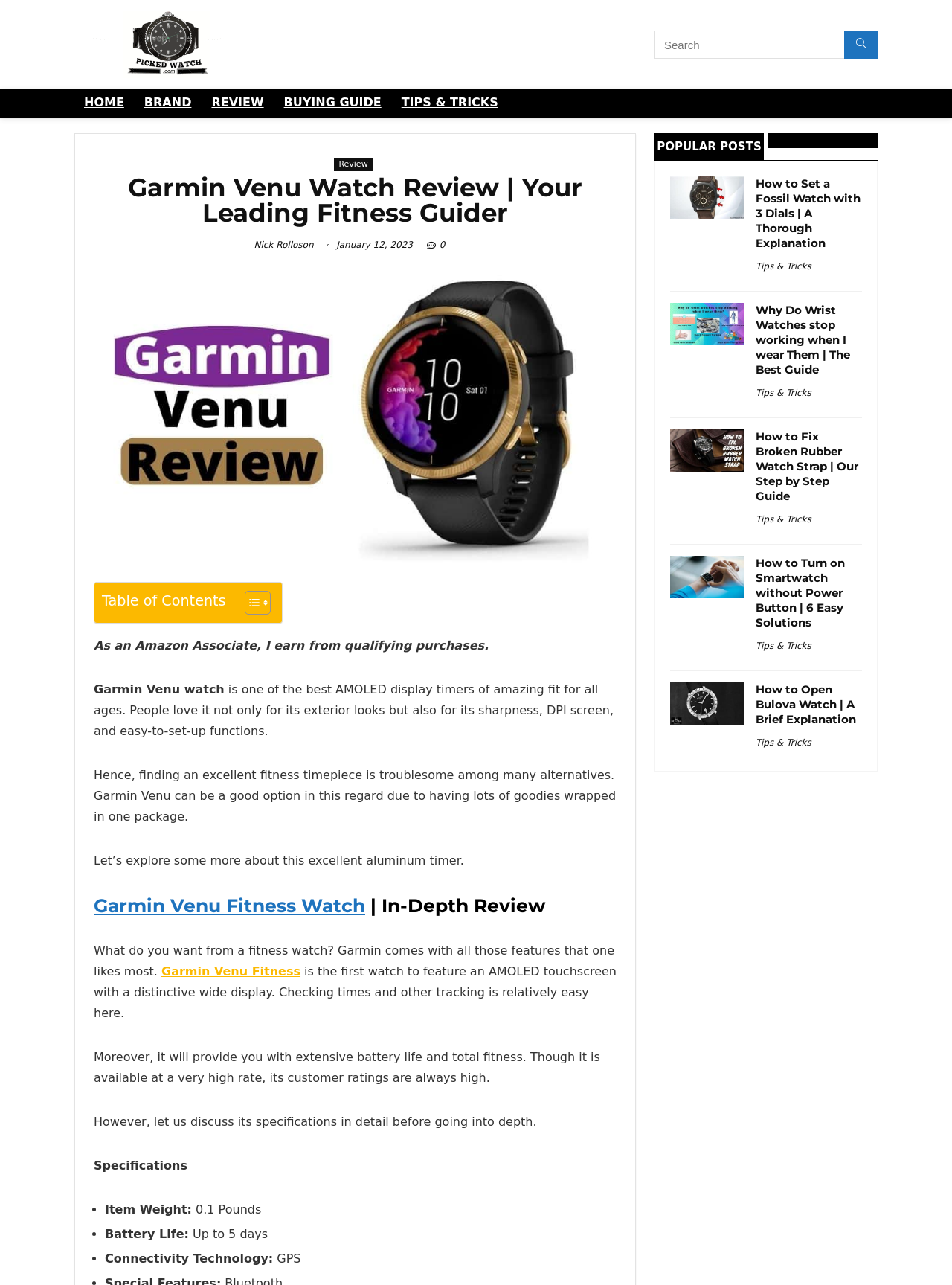Identify the bounding box coordinates of the element to click to follow this instruction: 'Click on the 'HOME' link'. Ensure the coordinates are four float values between 0 and 1, provided as [left, top, right, bottom].

[0.078, 0.069, 0.141, 0.091]